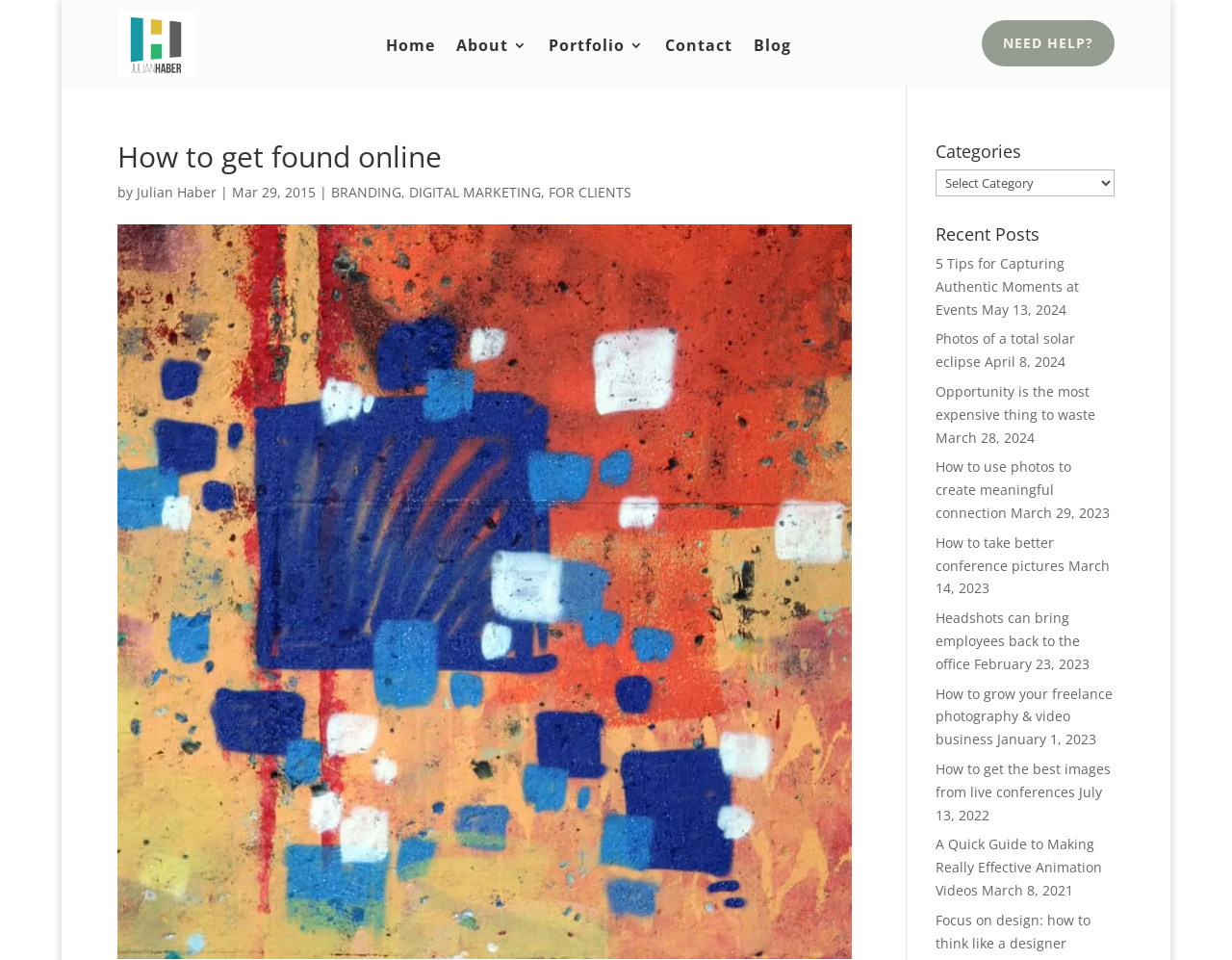Please identify the coordinates of the bounding box for the clickable region that will accomplish this instruction: "Visit the 'About' page".

[0.37, 0.04, 0.428, 0.062]